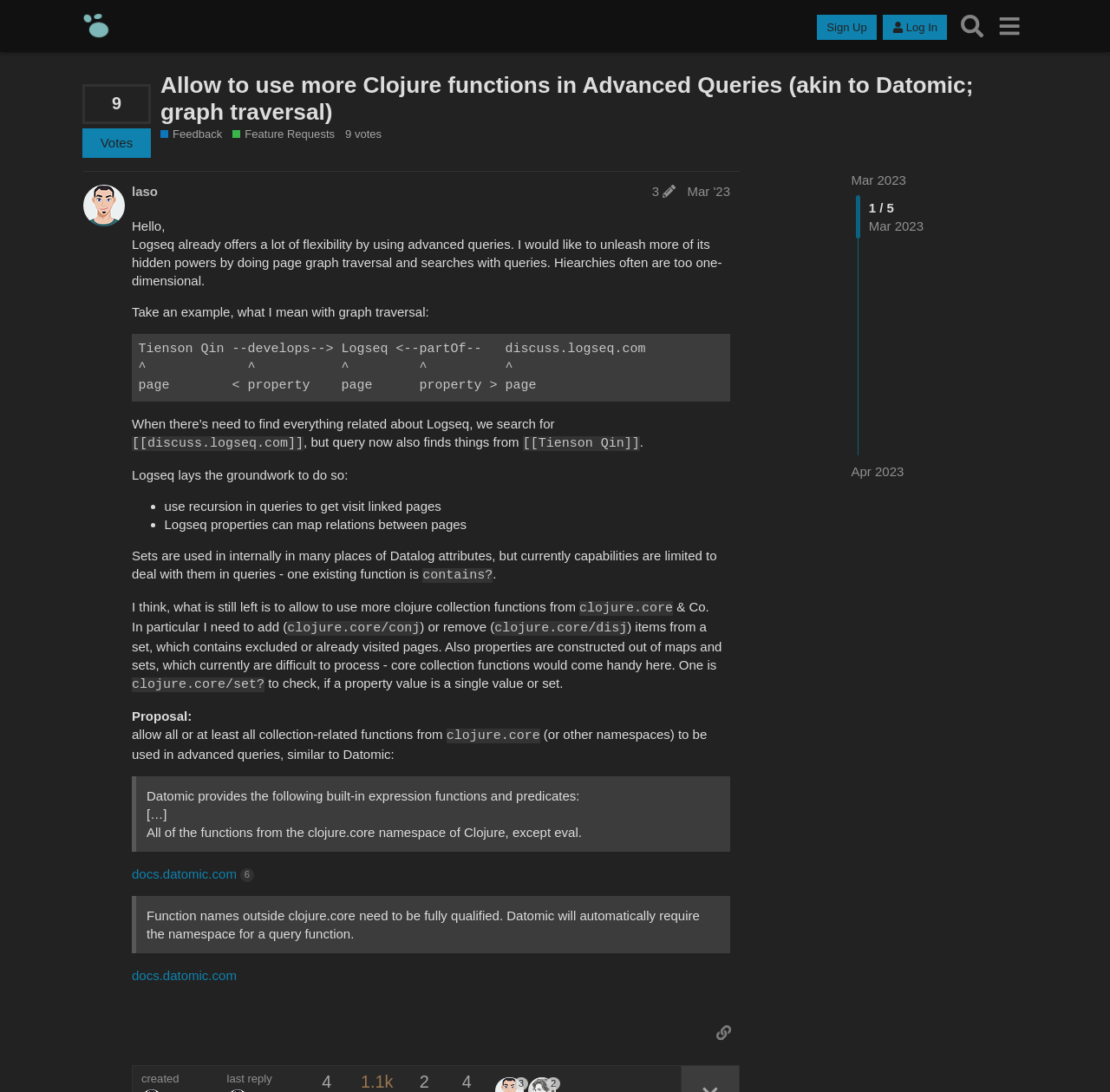Locate the bounding box coordinates of the element to click to perform the following action: 'Check the 'Tags' section'. The coordinates should be given as four float values between 0 and 1, in the form of [left, top, right, bottom].

[0.311, 0.116, 0.344, 0.13]